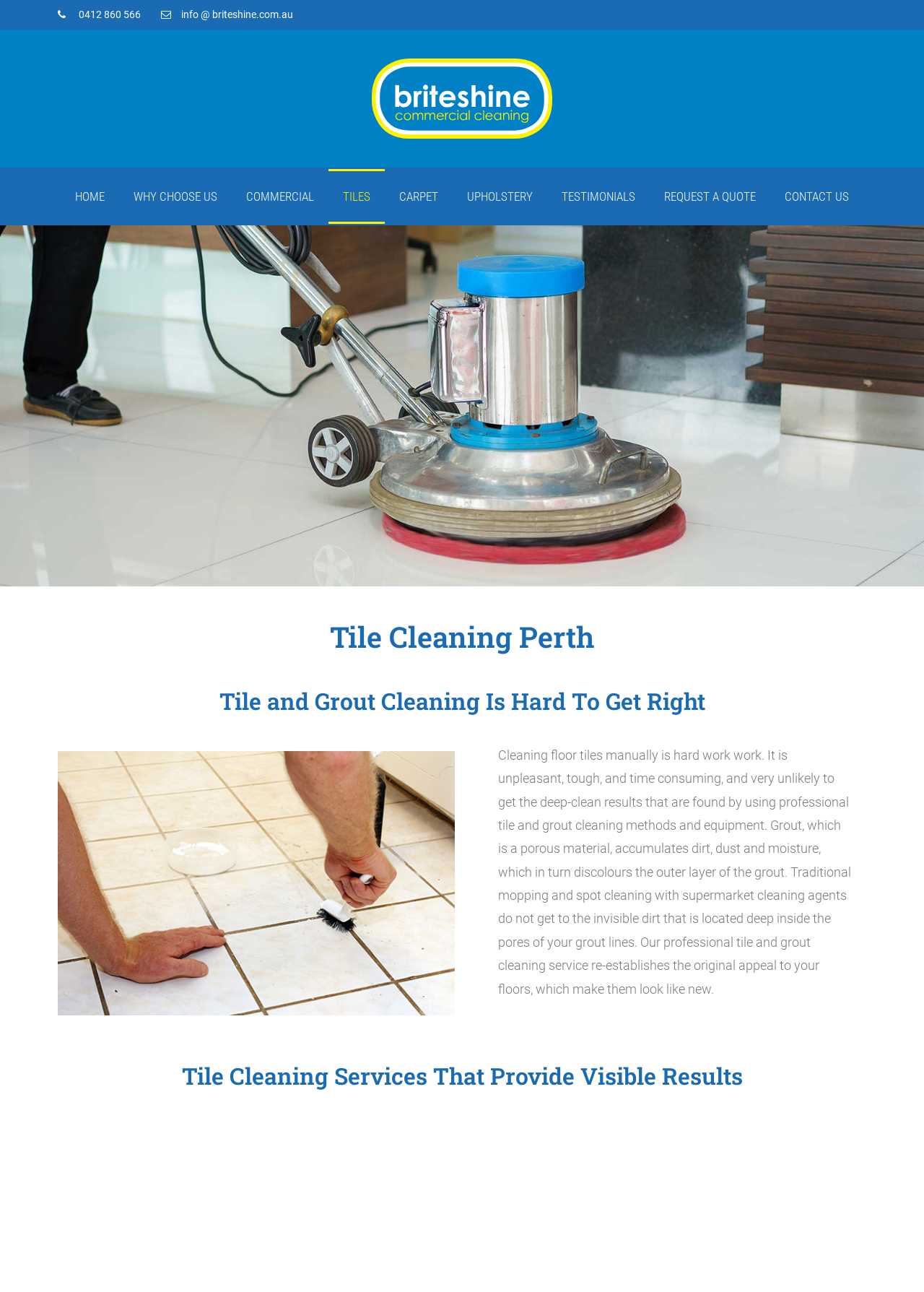Show the bounding box coordinates of the element that should be clicked to complete the task: "Go to the home page".

[0.066, 0.131, 0.129, 0.173]